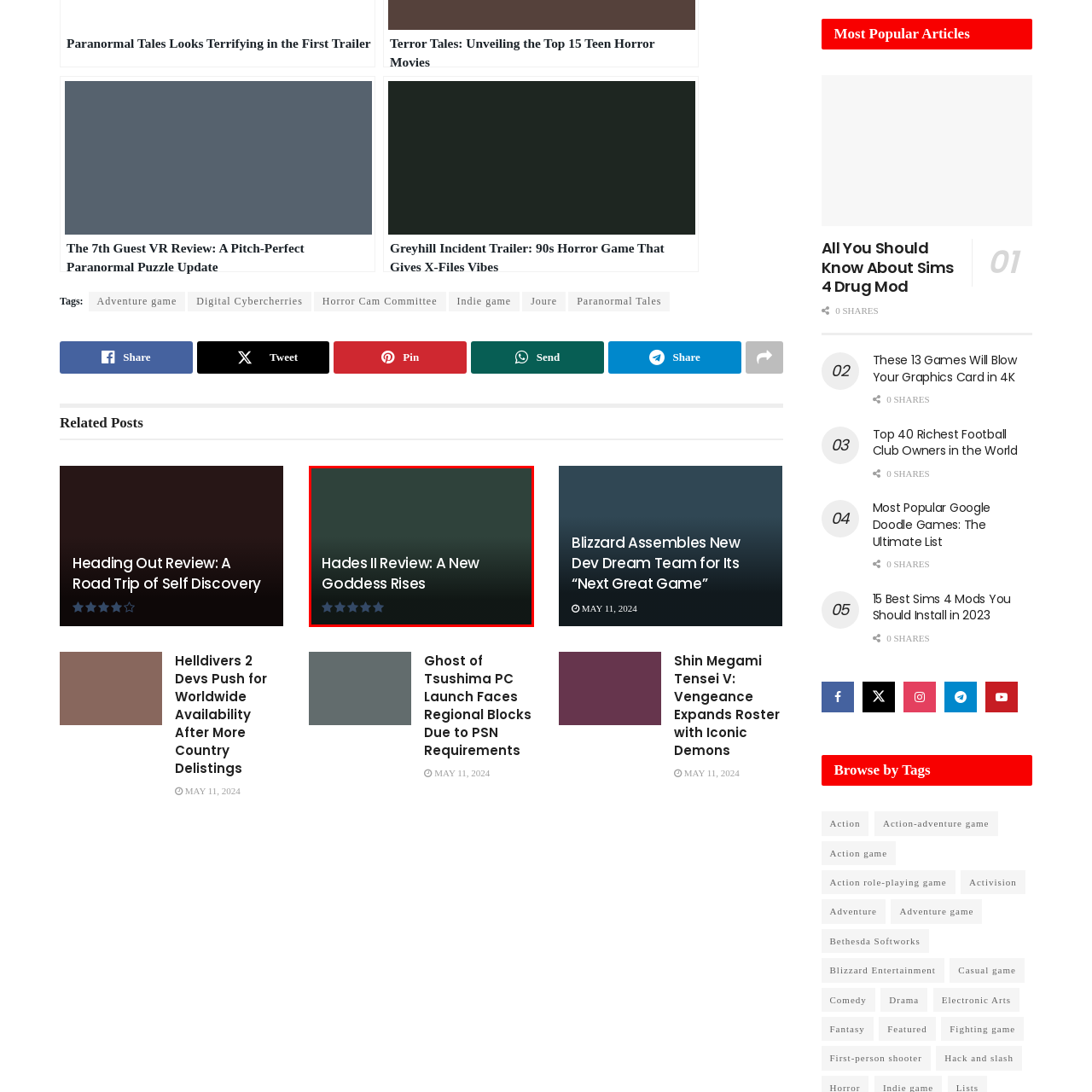Check the image marked by the red frame and reply to the question using one word or phrase:
What is the rating of the game?

Strong reception